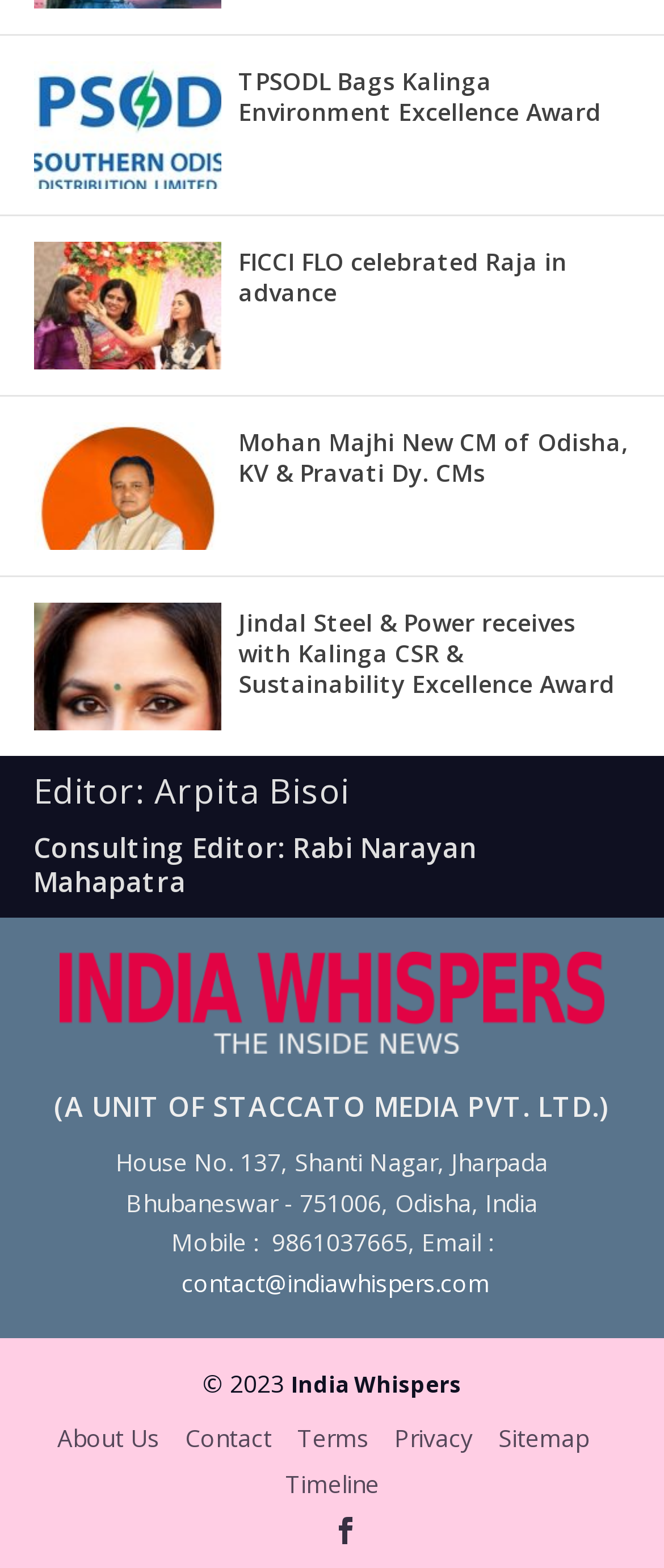Find the bounding box coordinates for the UI element that matches this description: "About Us".

[0.086, 0.906, 0.24, 0.927]